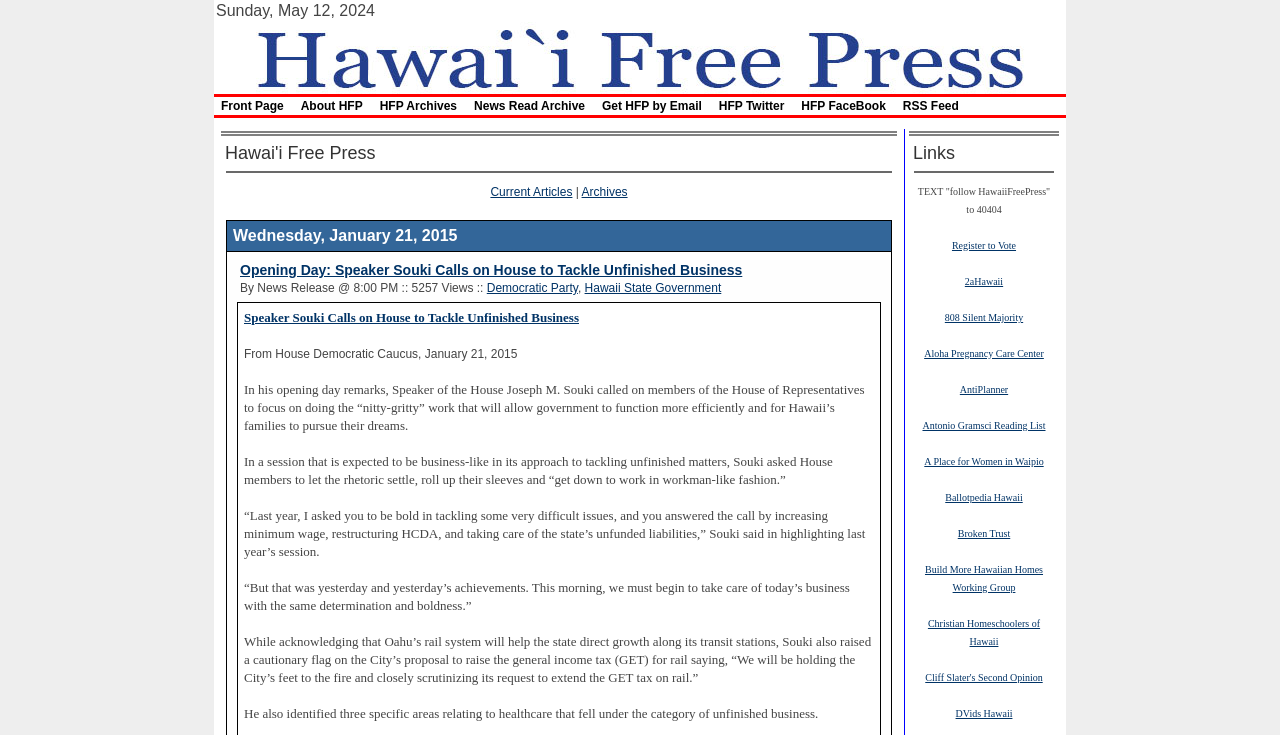Highlight the bounding box coordinates of the element you need to click to perform the following instruction: "Visit Archives."

[0.454, 0.252, 0.49, 0.271]